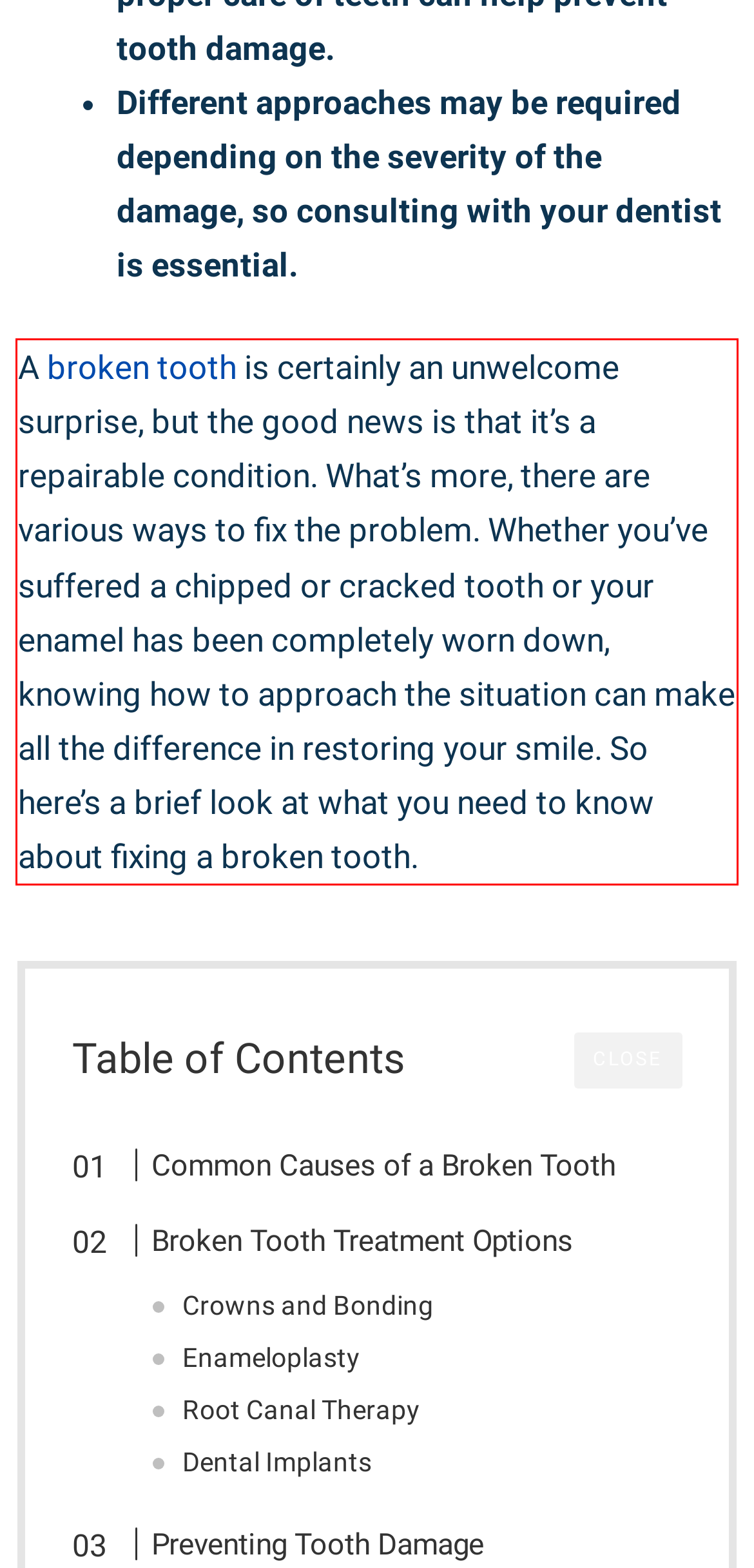You have a screenshot of a webpage with a UI element highlighted by a red bounding box. Use OCR to obtain the text within this highlighted area.

A broken tooth is certainly an unwelcome surprise, but the good news is that it’s a repairable condition. What’s more, there are various ways to fix the problem. Whether you’ve suffered a chipped or cracked tooth or your enamel has been completely worn down, knowing how to approach the situation can make all the difference in restoring your smile. So here’s a brief look at what you need to know about fixing a broken tooth.